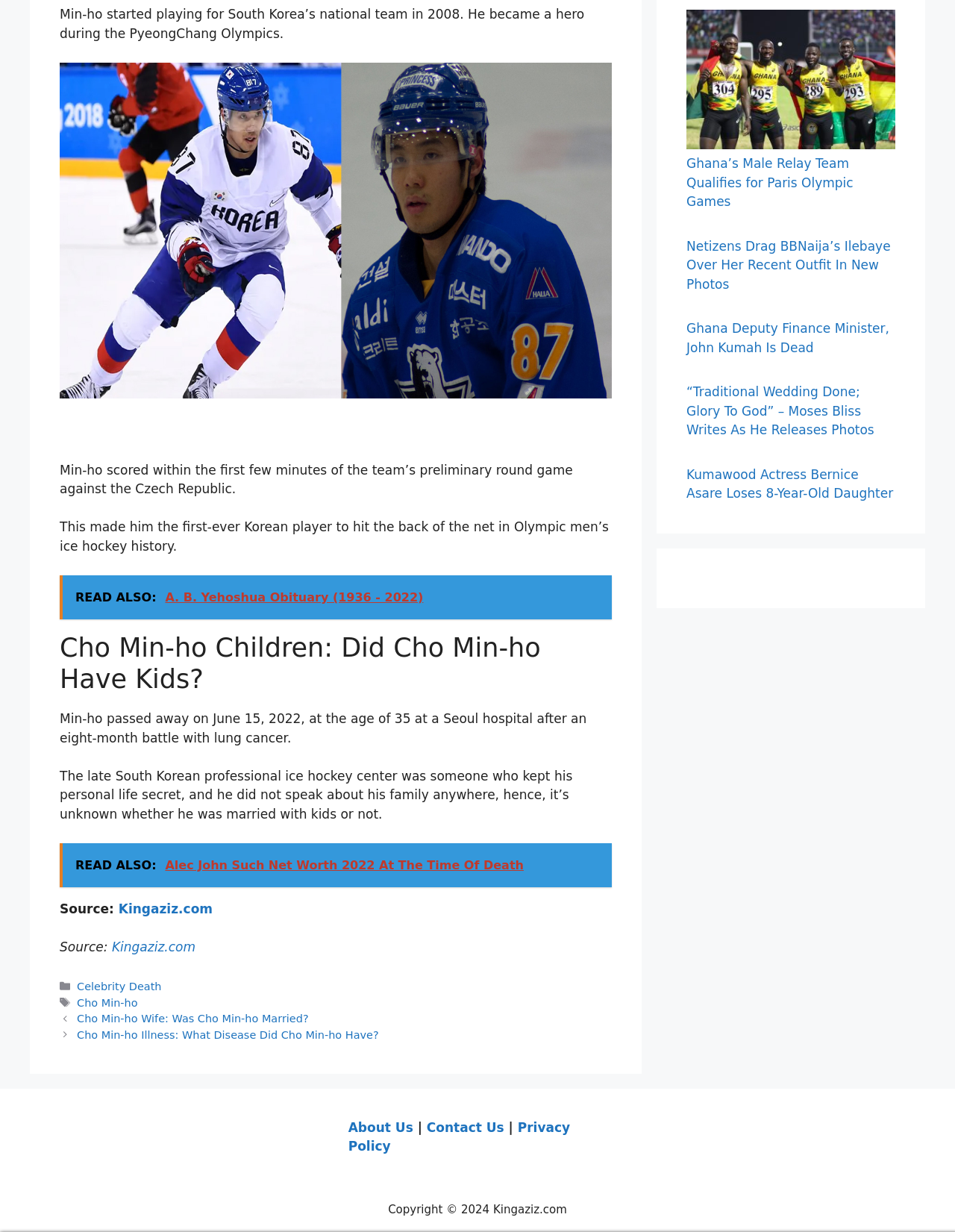What is the name of the website?
Your answer should be a single word or phrase derived from the screenshot.

Kingaziz.com